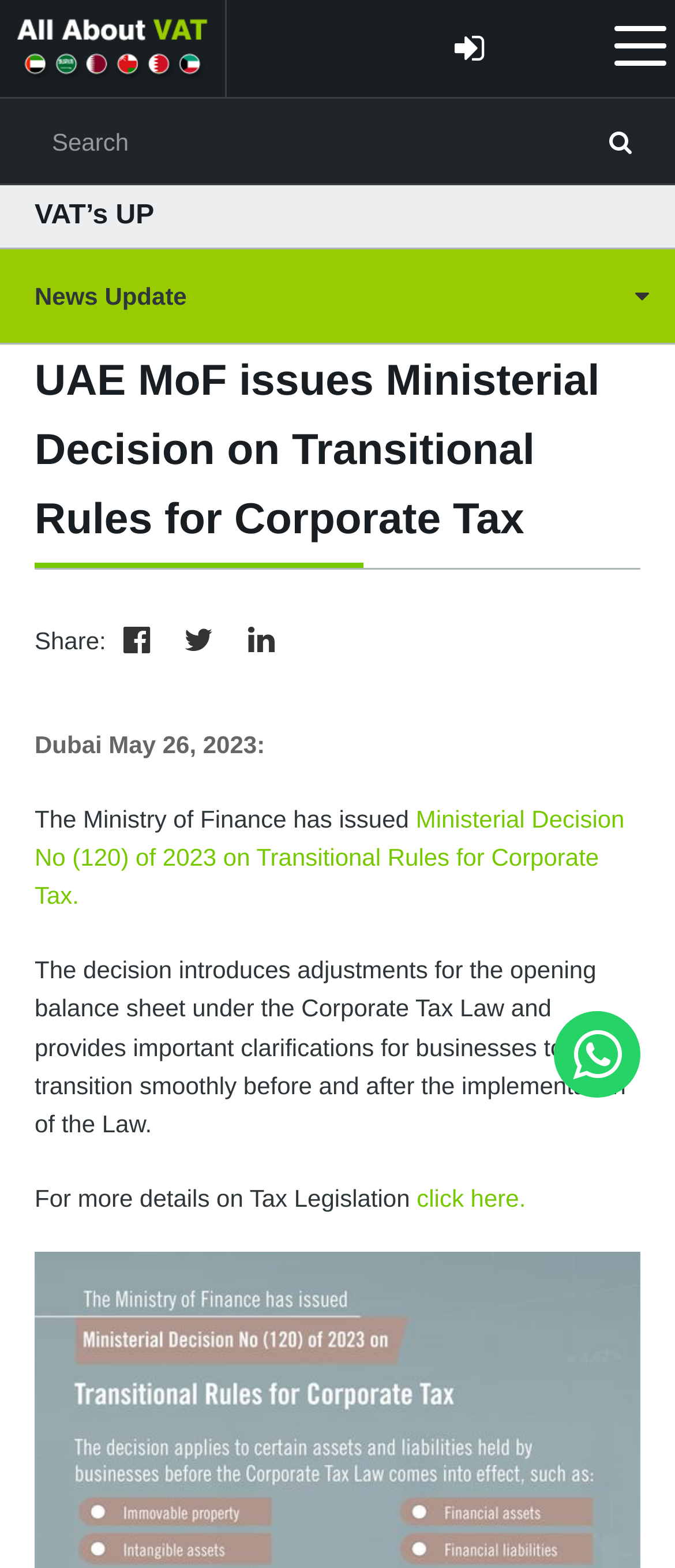Predict the bounding box of the UI element that fits this description: "Login/Register".

[0.627, 0.0, 0.763, 0.062]